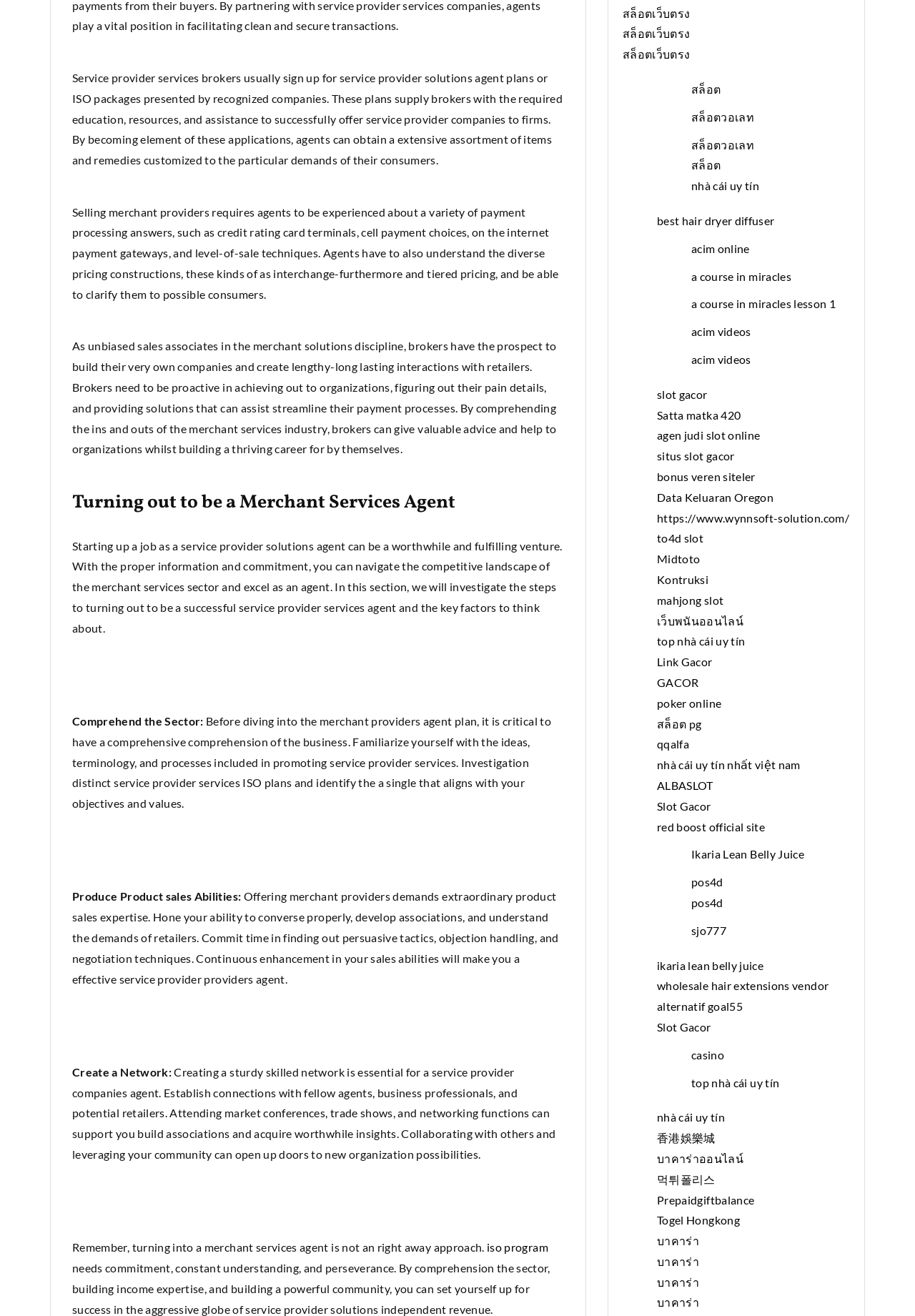What is necessary to excel as a merchant services agent?
Answer the question using a single word or phrase, according to the image.

Commitment, learning, and perseverance